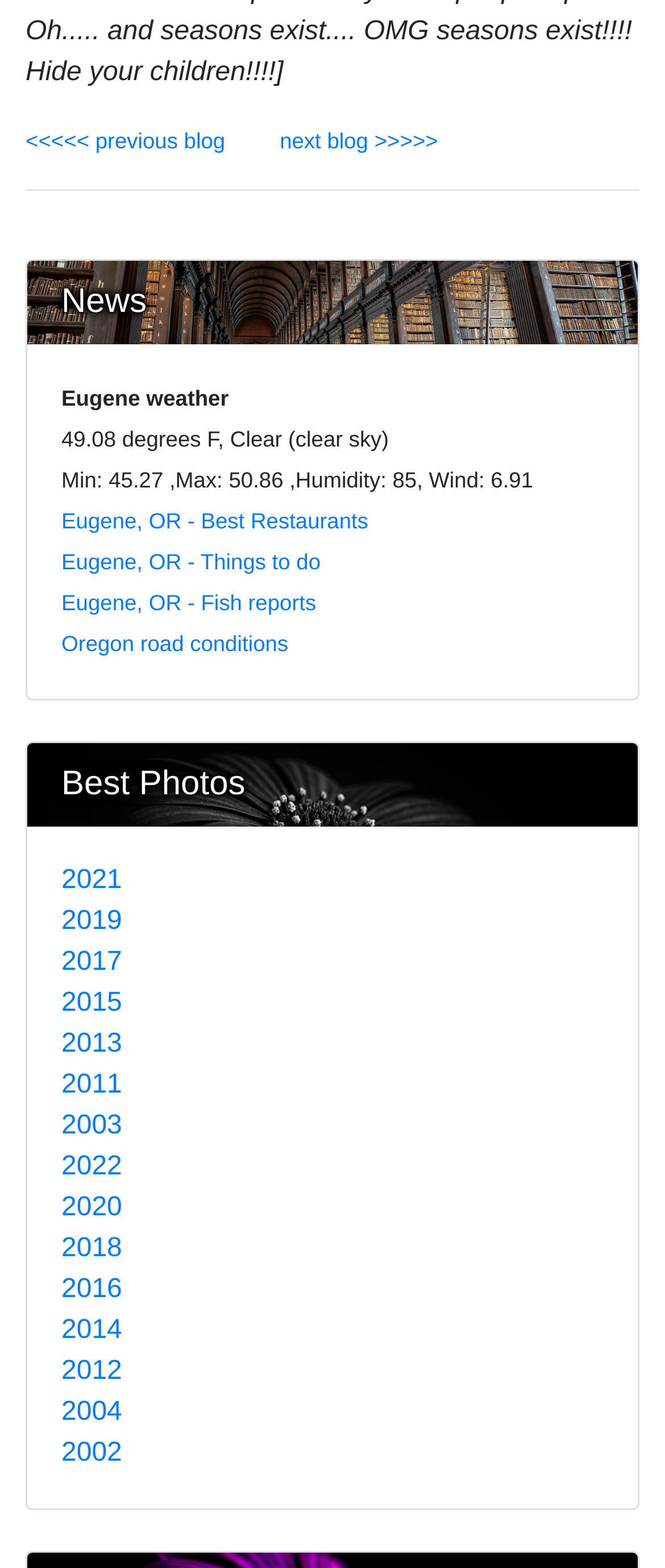What is the purpose of the link 'Oregon road conditions'?
Using the image as a reference, answer the question with a short word or phrase.

To check road conditions